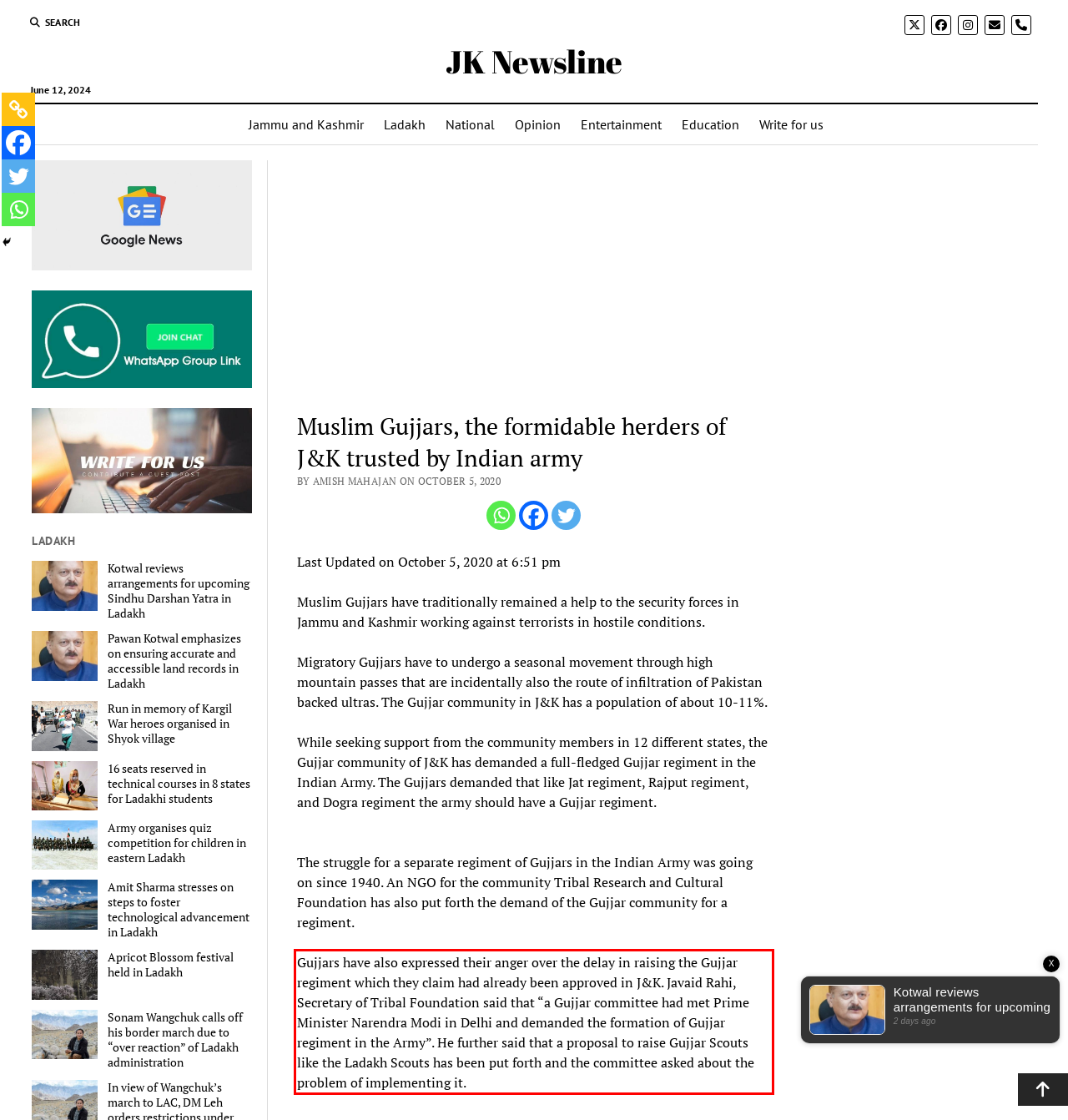You have a screenshot of a webpage, and there is a red bounding box around a UI element. Utilize OCR to extract the text within this red bounding box.

Gujjars have also expressed their anger over the delay in raising the Gujjar regiment which they claim had already been approved in J&K. Javaid Rahi, Secretary of Tribal Foundation said that “a Gujjar committee had met Prime Minister Narendra Modi in Delhi and demanded the formation of Gujjar regiment in the Army”. He further said that a proposal to raise Gujjar Scouts like the Ladakh Scouts has been put forth and the committee asked about the problem of implementing it.